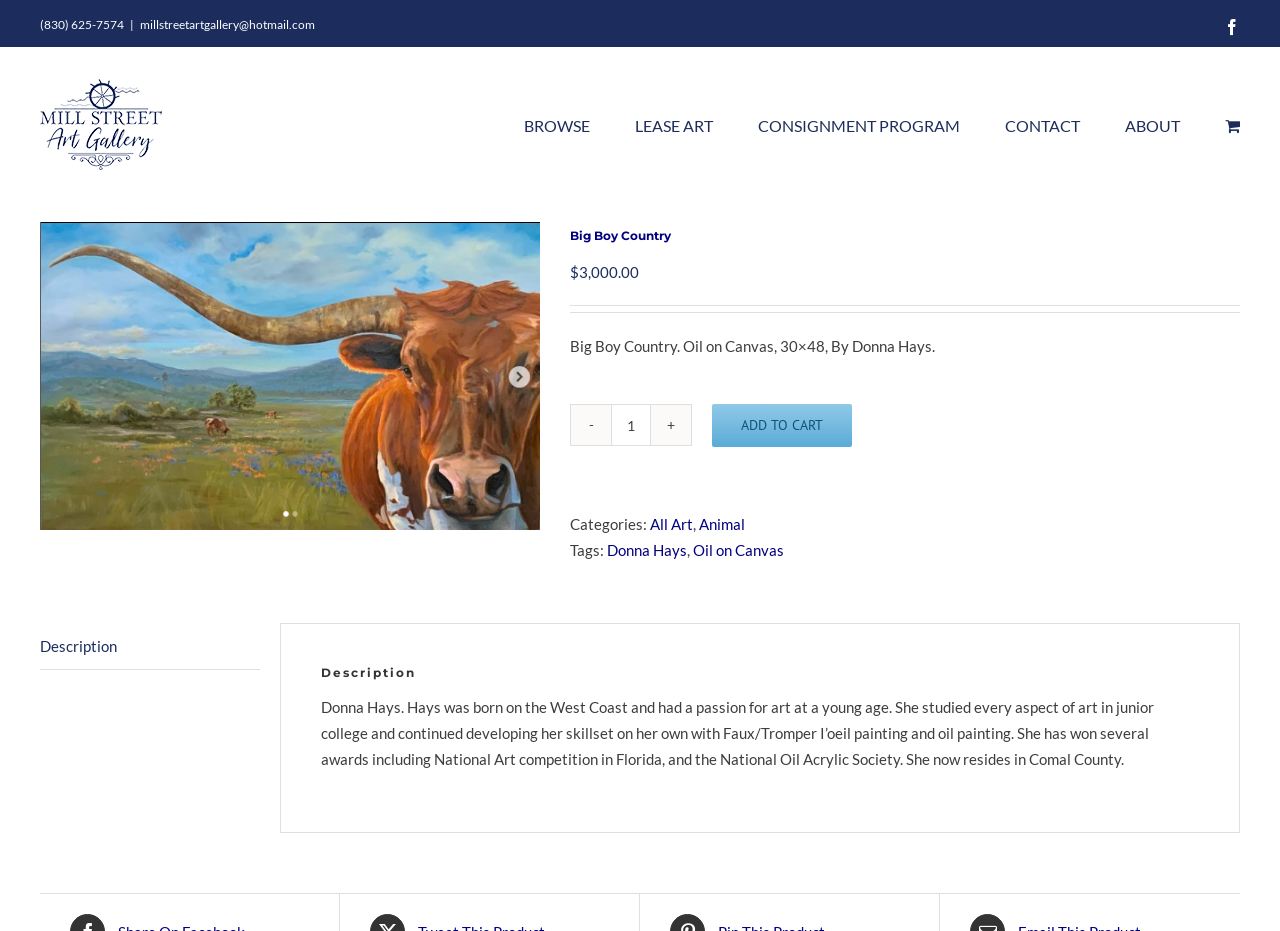Please identify the bounding box coordinates of the element's region that I should click in order to complete the following instruction: "Add to cart". The bounding box coordinates consist of four float numbers between 0 and 1, i.e., [left, top, right, bottom].

[0.556, 0.433, 0.666, 0.48]